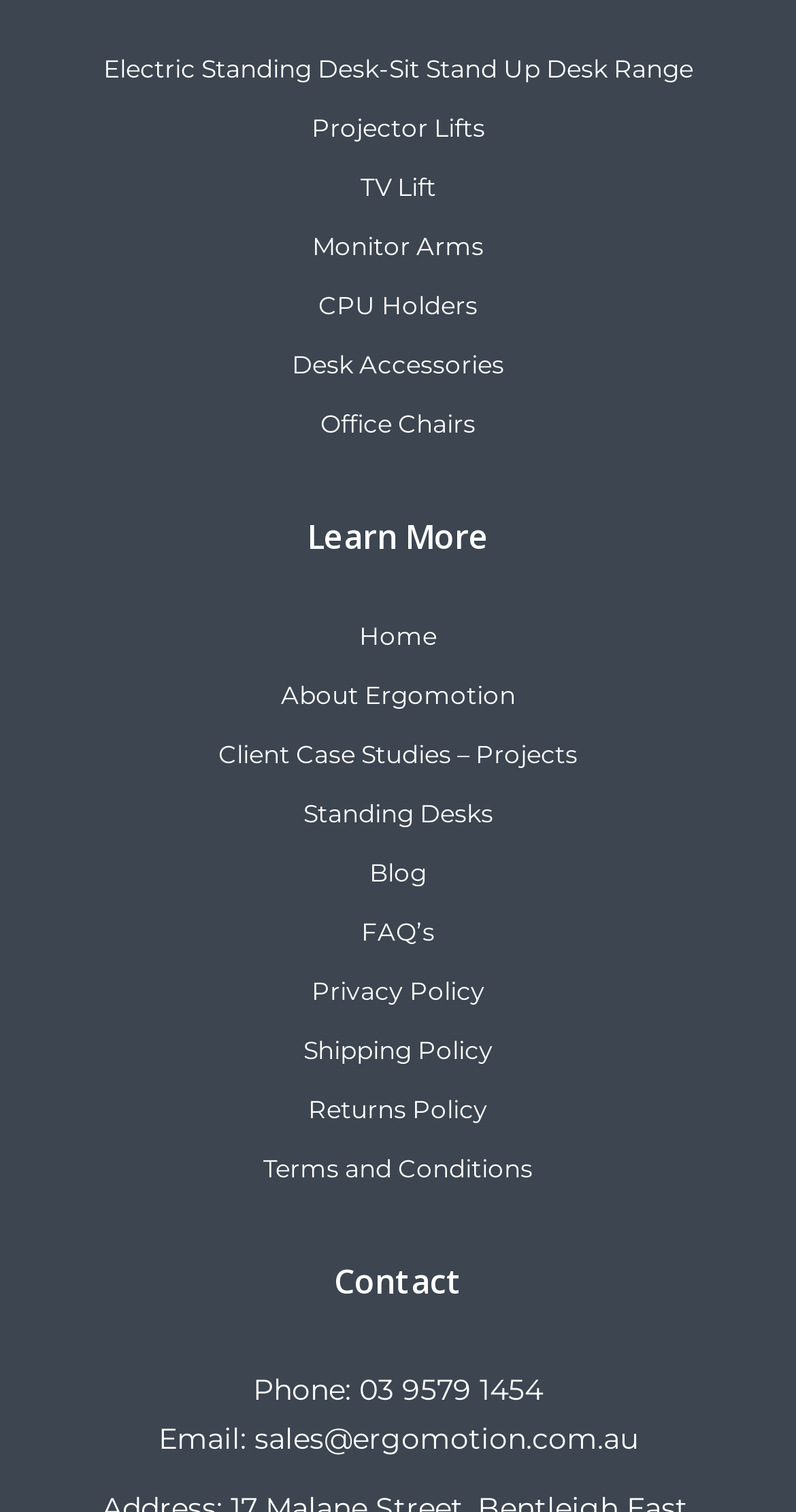Find the bounding box coordinates of the clickable area required to complete the following action: "Contact us via phone".

[0.451, 0.907, 0.682, 0.932]